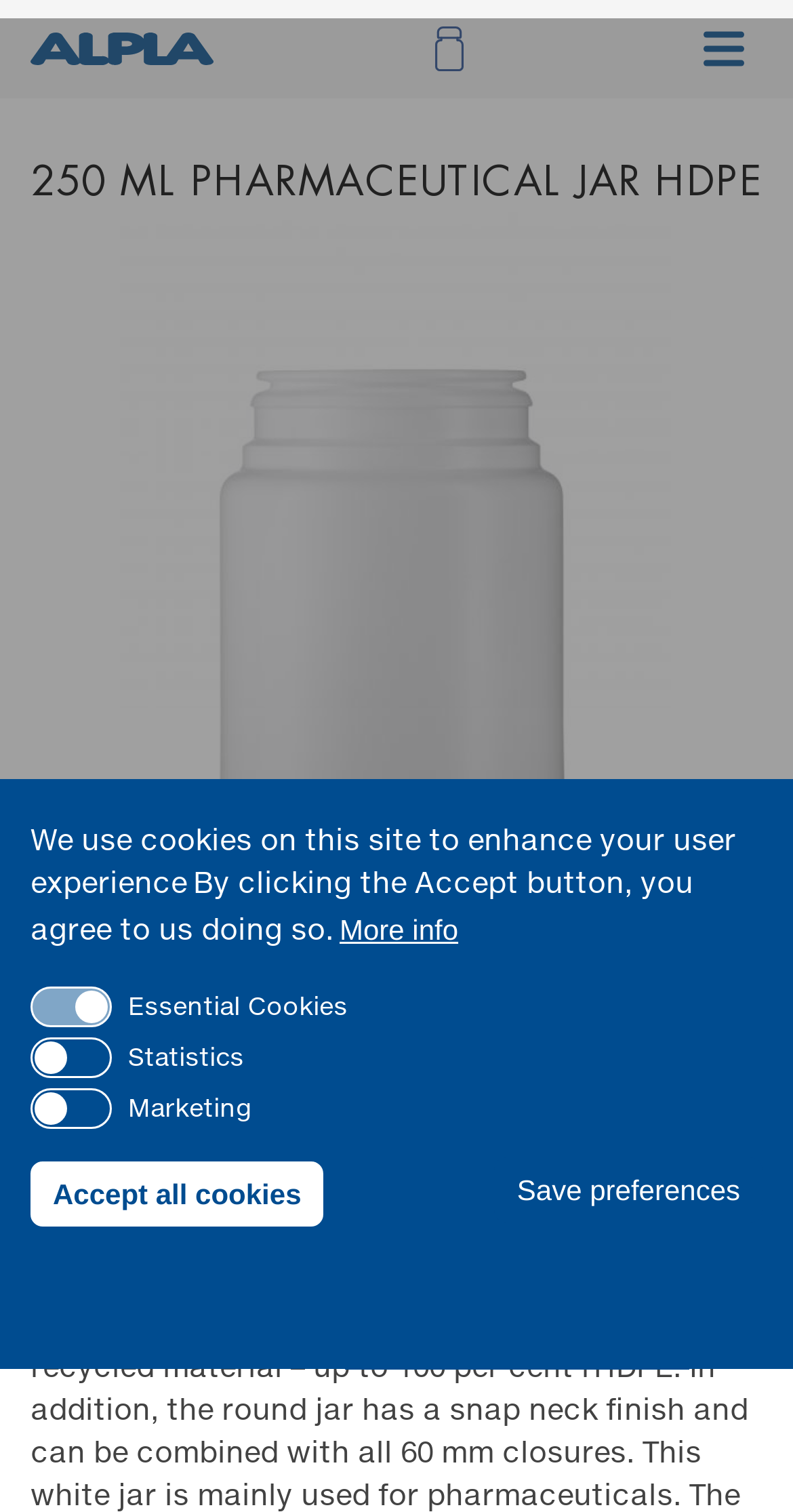Explain the webpage's design and content in an elaborate manner.

The webpage appears to be a product page for a 250 ml pharmaceutical jar HDPE from ALPLA Standard Products. At the top left, there is a link to the ALPLA Group, accompanied by an image of the ALPLA Group logo. Next to it, on the top right, is a link to open the cart, accompanied by a cart icon.

Below the top navigation, there is a large heading that reads "250 ML PHARMACEUTICAL JAR HDPE". Underneath this heading, there is a large image of the product, taking up most of the page's width.

Further down, there is a section labeled "PRODUCT", which likely contains product information. However, the exact details are not specified.

At the bottom of the page, there is a cookie consent notice that spans the entire width of the page. It informs users that the site uses cookies to enhance their experience and provides options to accept or decline certain types of cookies. There are three checkboxes for Essential Cookies, Statistics, and Marketing, with the Essential Cookies checkbox being checked by default. Users can choose to save their preferences or accept all cookies. There is also an option to withdraw consent.